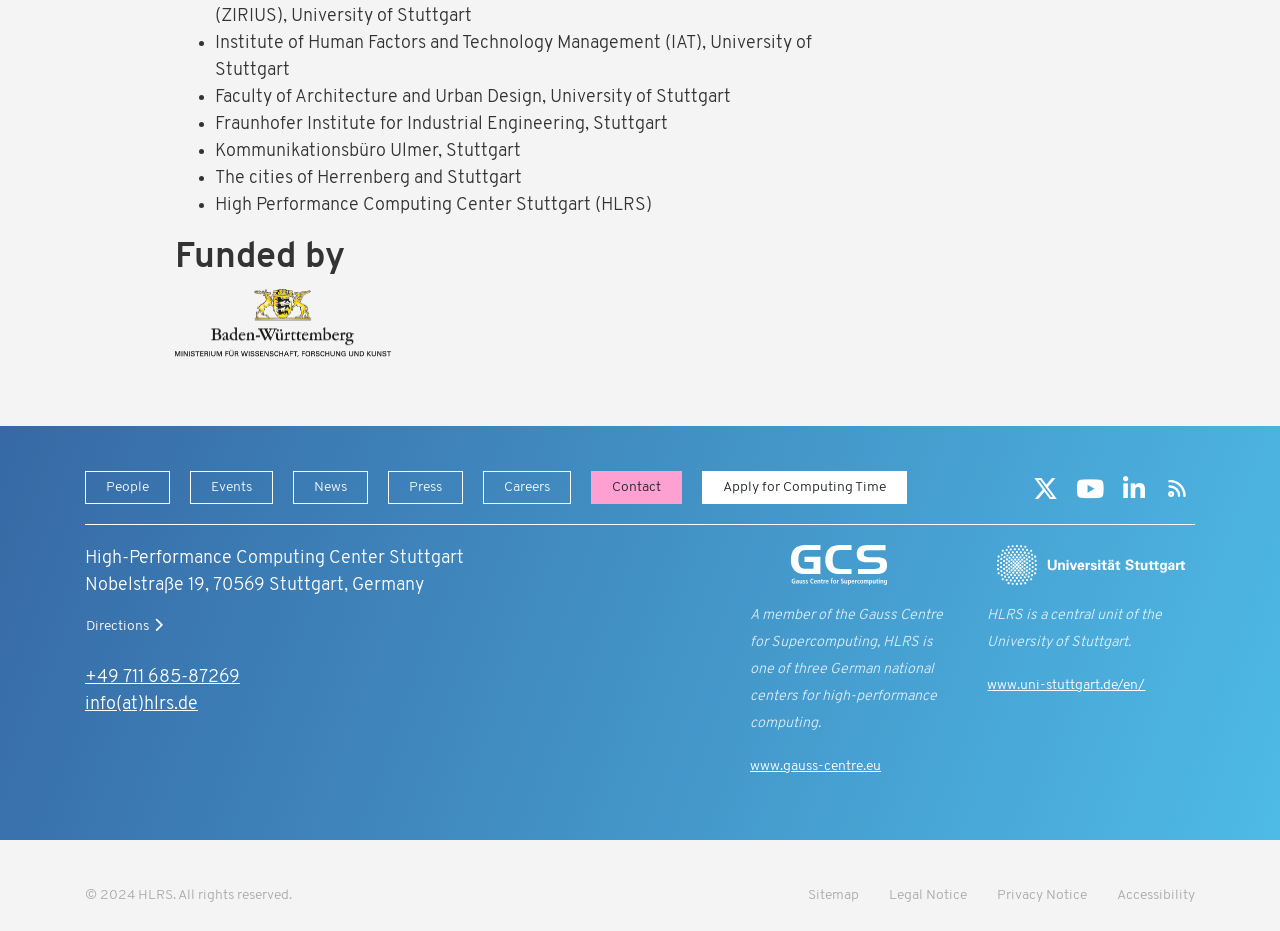Please determine the bounding box coordinates, formatted as (top-left x, top-left y, bottom-right x, bottom-right y), with all values as floating point numbers between 0 and 1. Identify the bounding box of the region described as: Apply for Computing Time

[0.548, 0.506, 0.709, 0.541]